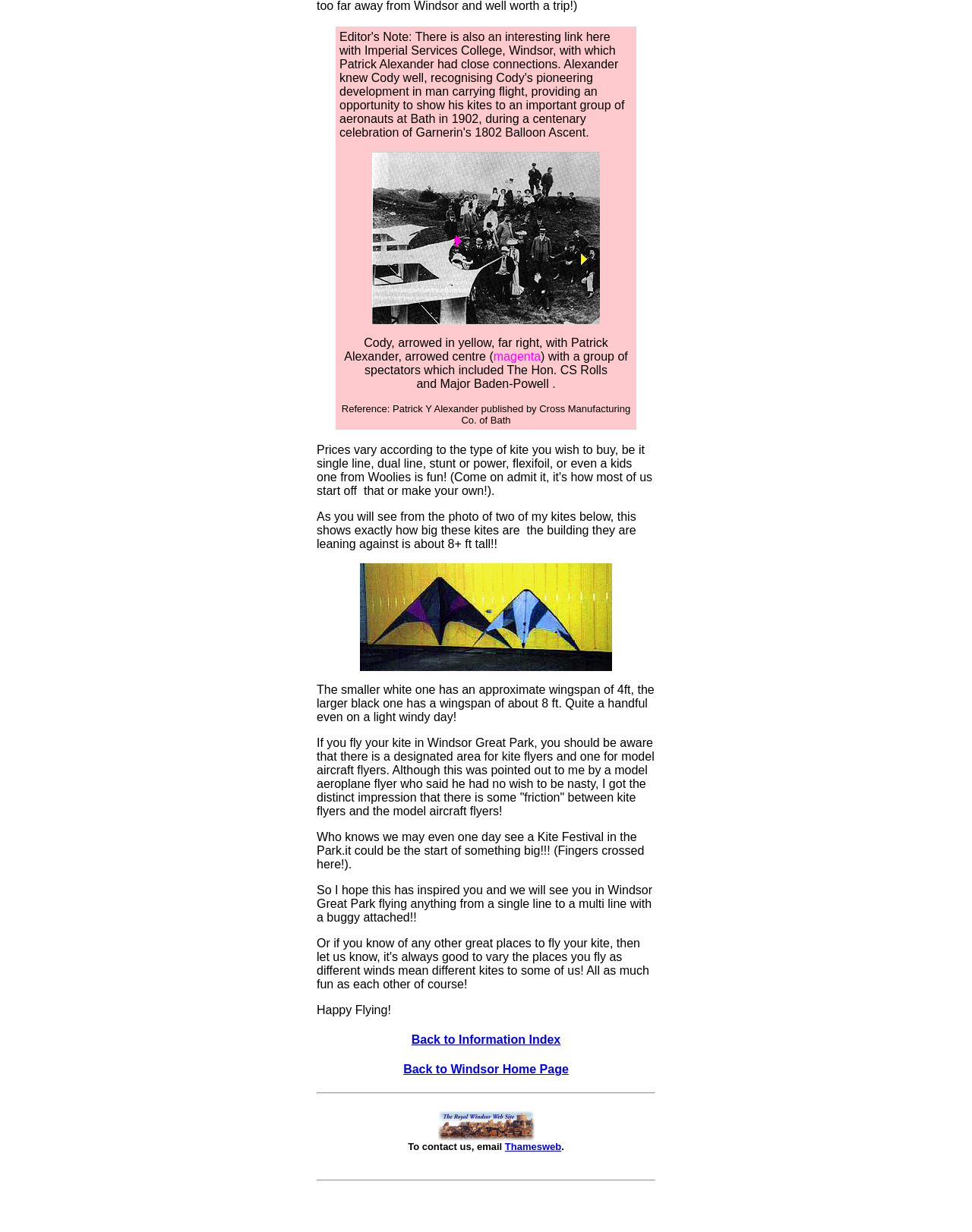Using the details from the image, please elaborate on the following question: What is the author's sentiment towards kite flying?

The answer can be found in the text 'Happy Flying!' which is a clear expression of the author's sentiment towards kite flying.